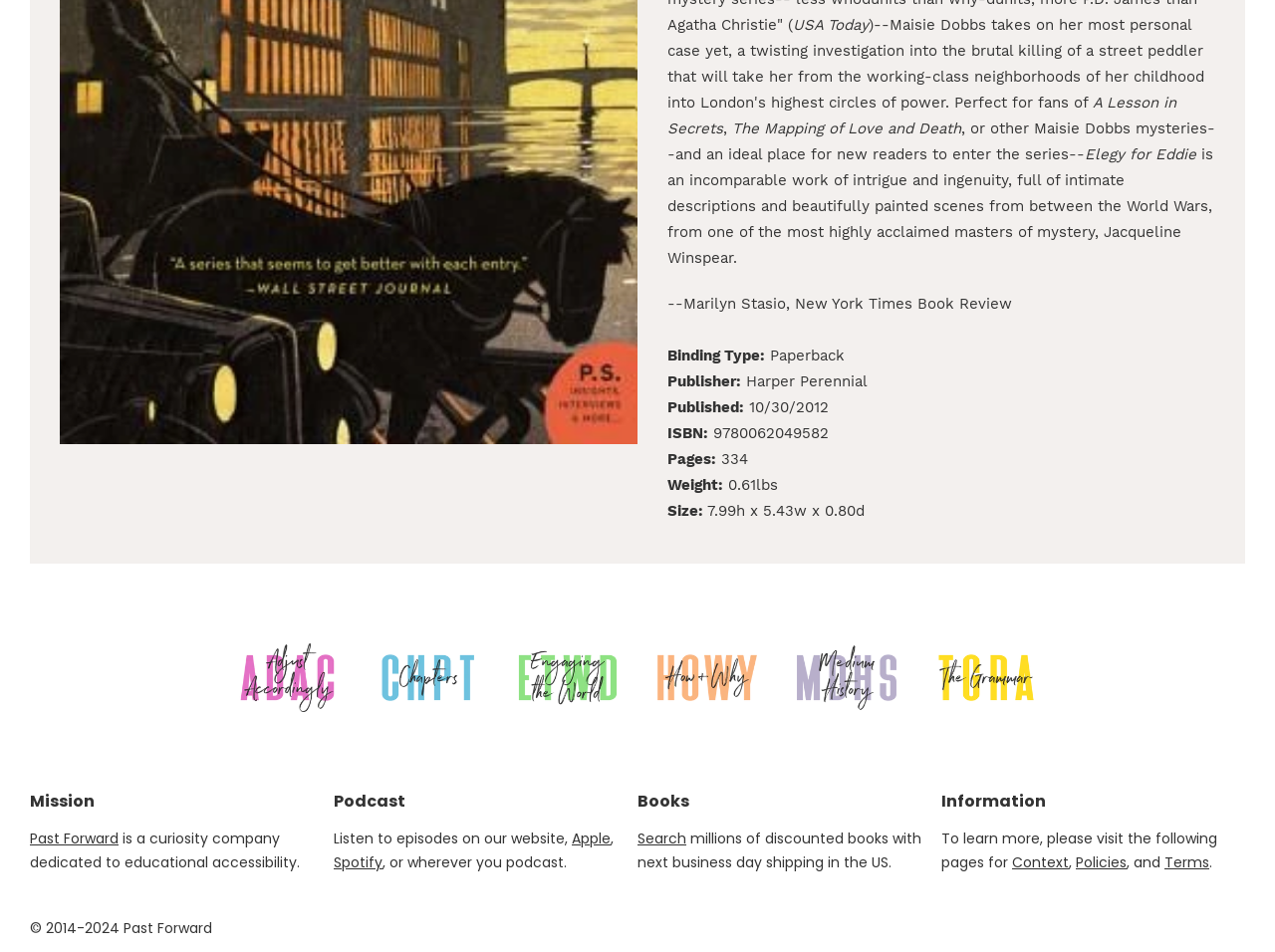Locate the bounding box of the UI element with the following description: "Search".

[0.5, 0.871, 0.538, 0.892]